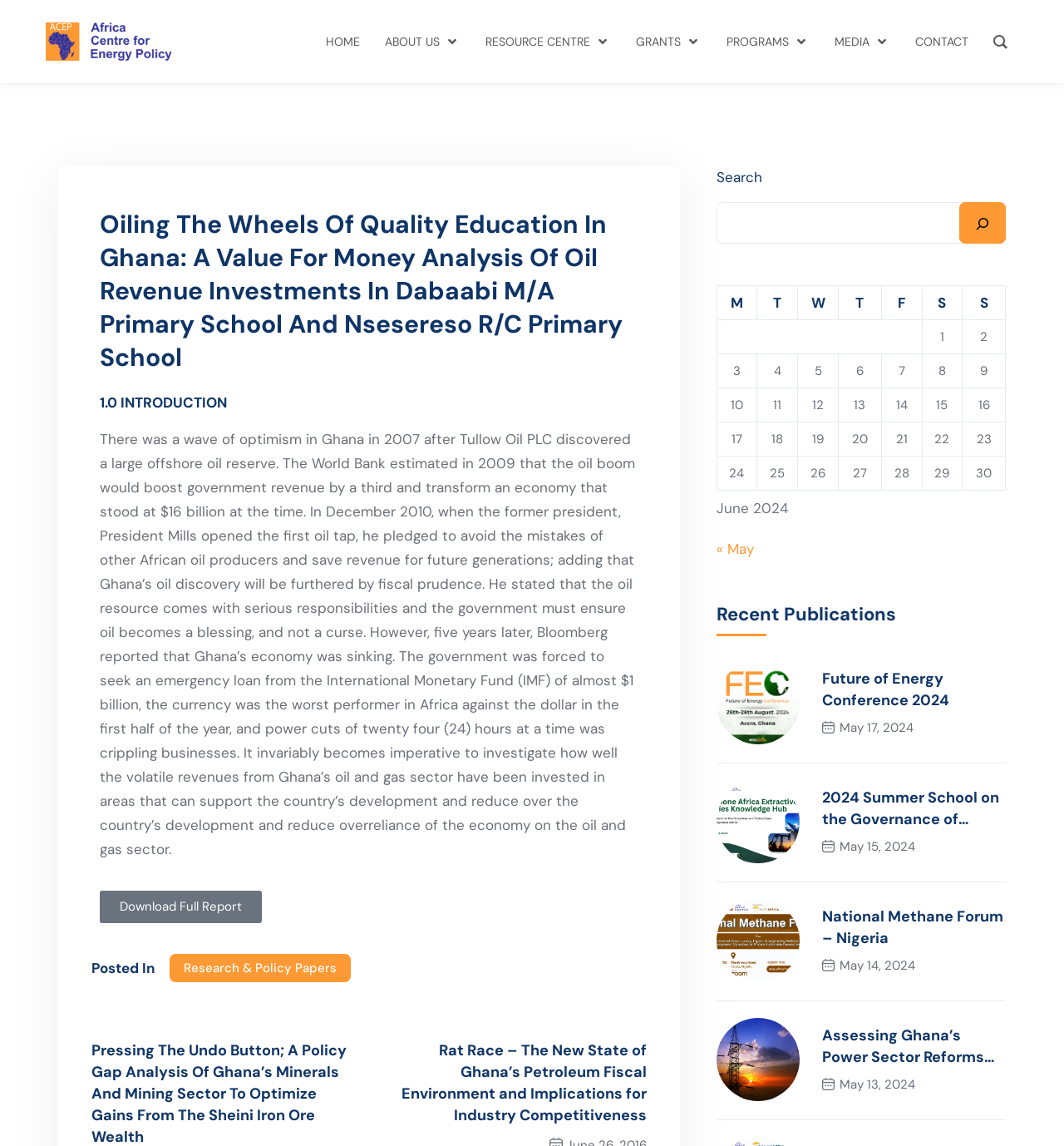Indicate the bounding box coordinates of the clickable region to achieve the following instruction: "Click HOME."

[0.306, 0.027, 0.338, 0.045]